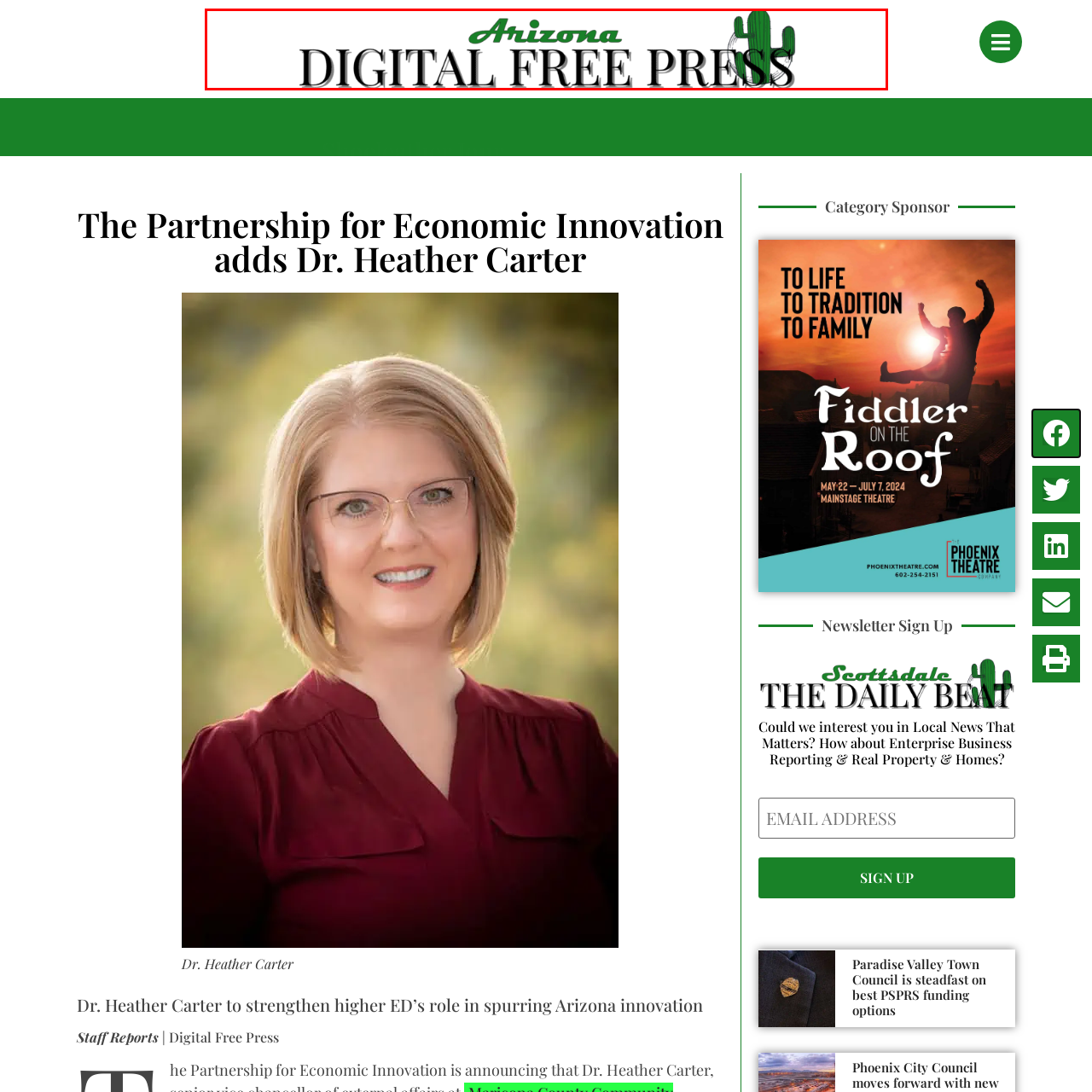What symbolizes the desert landscape of Arizona in the logo?
Analyze the image within the red frame and provide a concise answer using only one word or a short phrase.

cactus